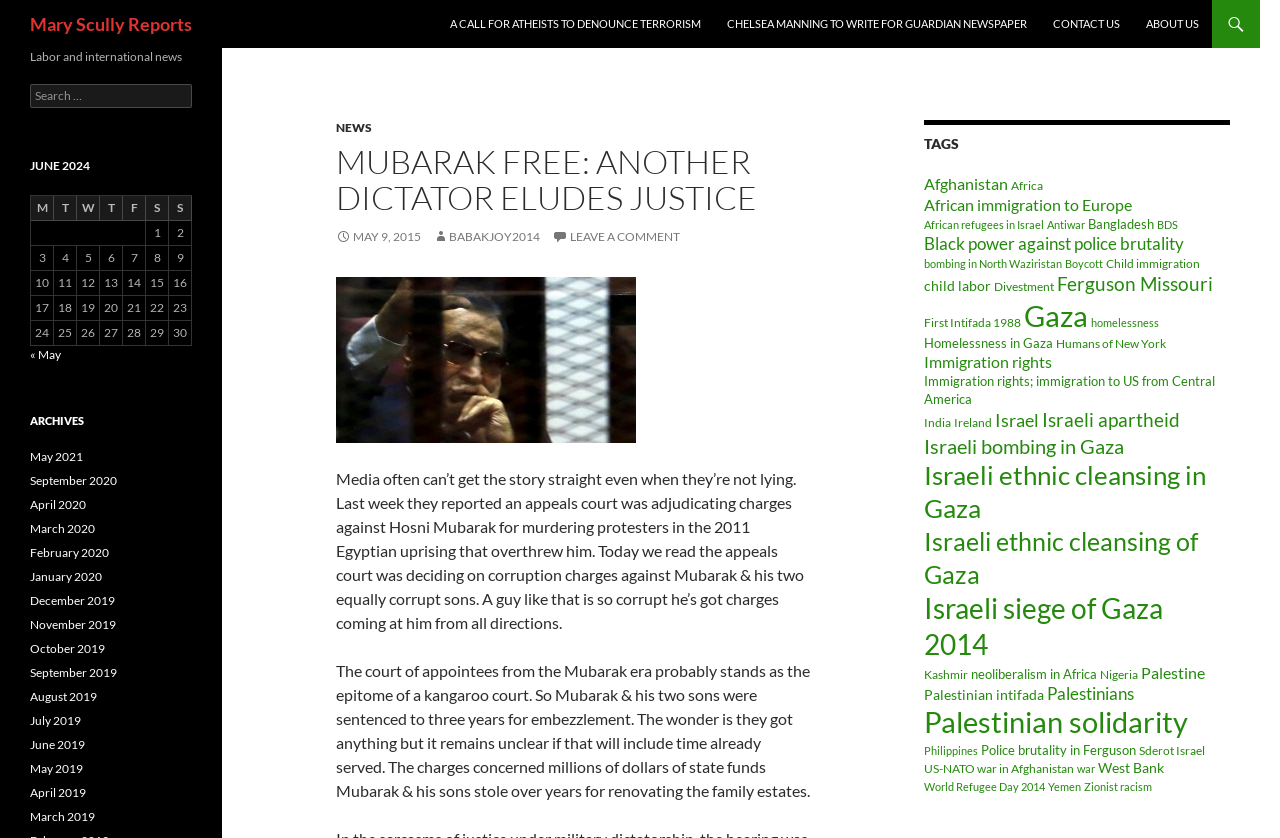Identify the bounding box coordinates for the region to click in order to carry out this instruction: "Click on the 'NEWS' link". Provide the coordinates using four float numbers between 0 and 1, formatted as [left, top, right, bottom].

[0.262, 0.143, 0.291, 0.161]